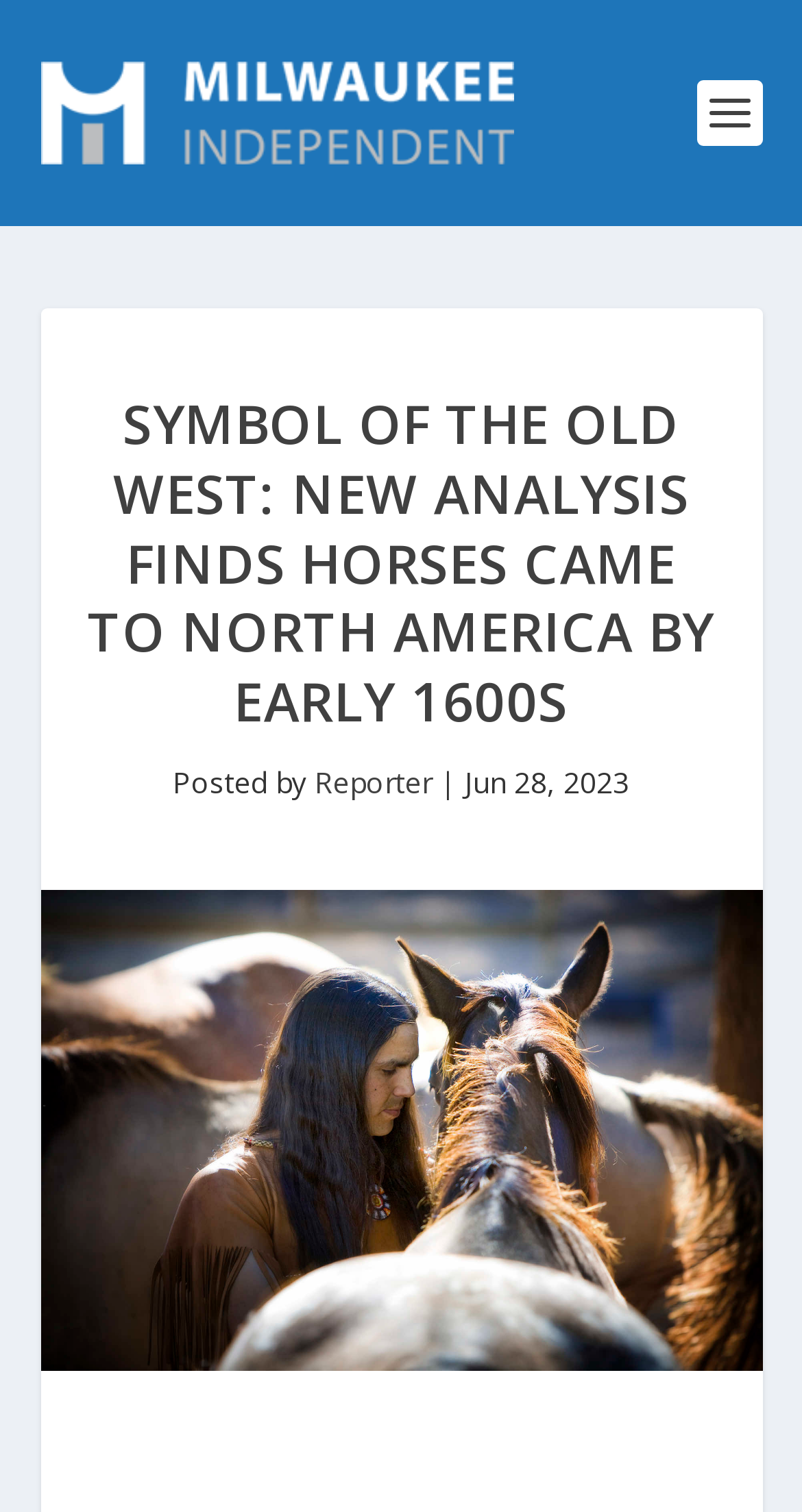Who is the author of the article?
Ensure your answer is thorough and detailed.

I found the author's name by looking at the text 'Posted by' followed by a link 'Reporter', which indicates that the Reporter is the author of the article.